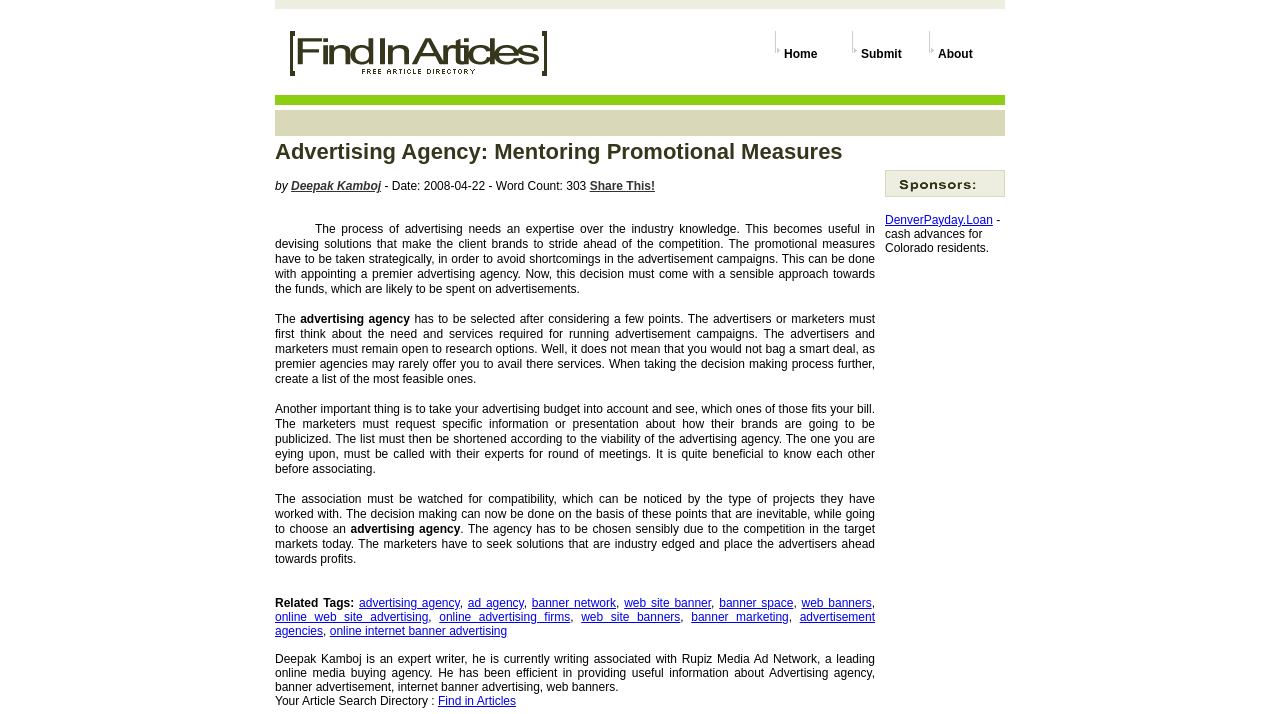Determine the bounding box coordinates of the clickable area required to perform the following instruction: "Learn about 'online web site advertising'". The coordinates should be represented as four float numbers between 0 and 1: [left, top, right, bottom].

[0.215, 0.854, 0.335, 0.874]